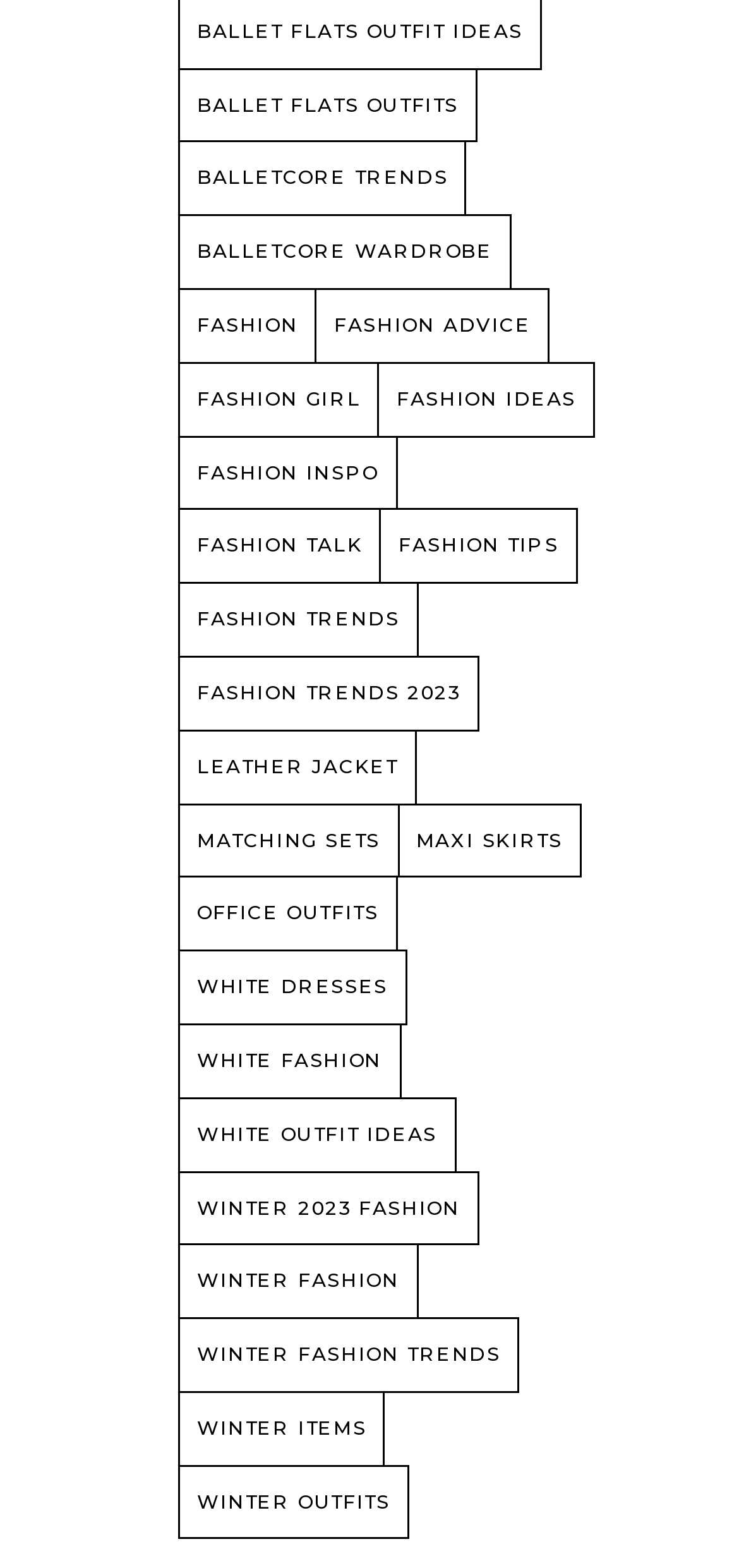What is the first fashion-related link on the webpage? Observe the screenshot and provide a one-word or short phrase answer.

BALLET FLATS OUTFITS